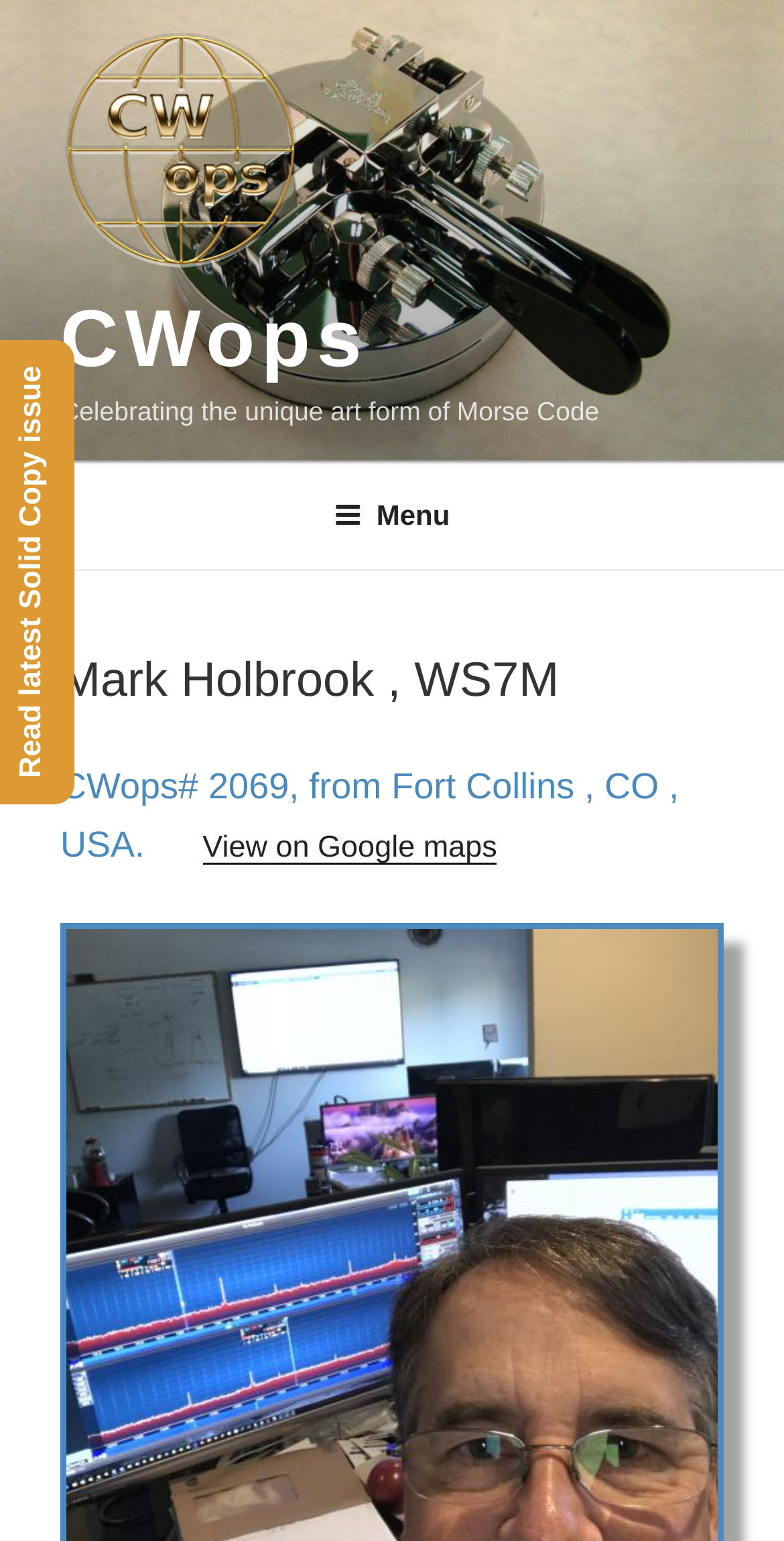Given the element description "View on Google maps", identify the bounding box of the corresponding UI element.

[0.258, 0.54, 0.634, 0.562]